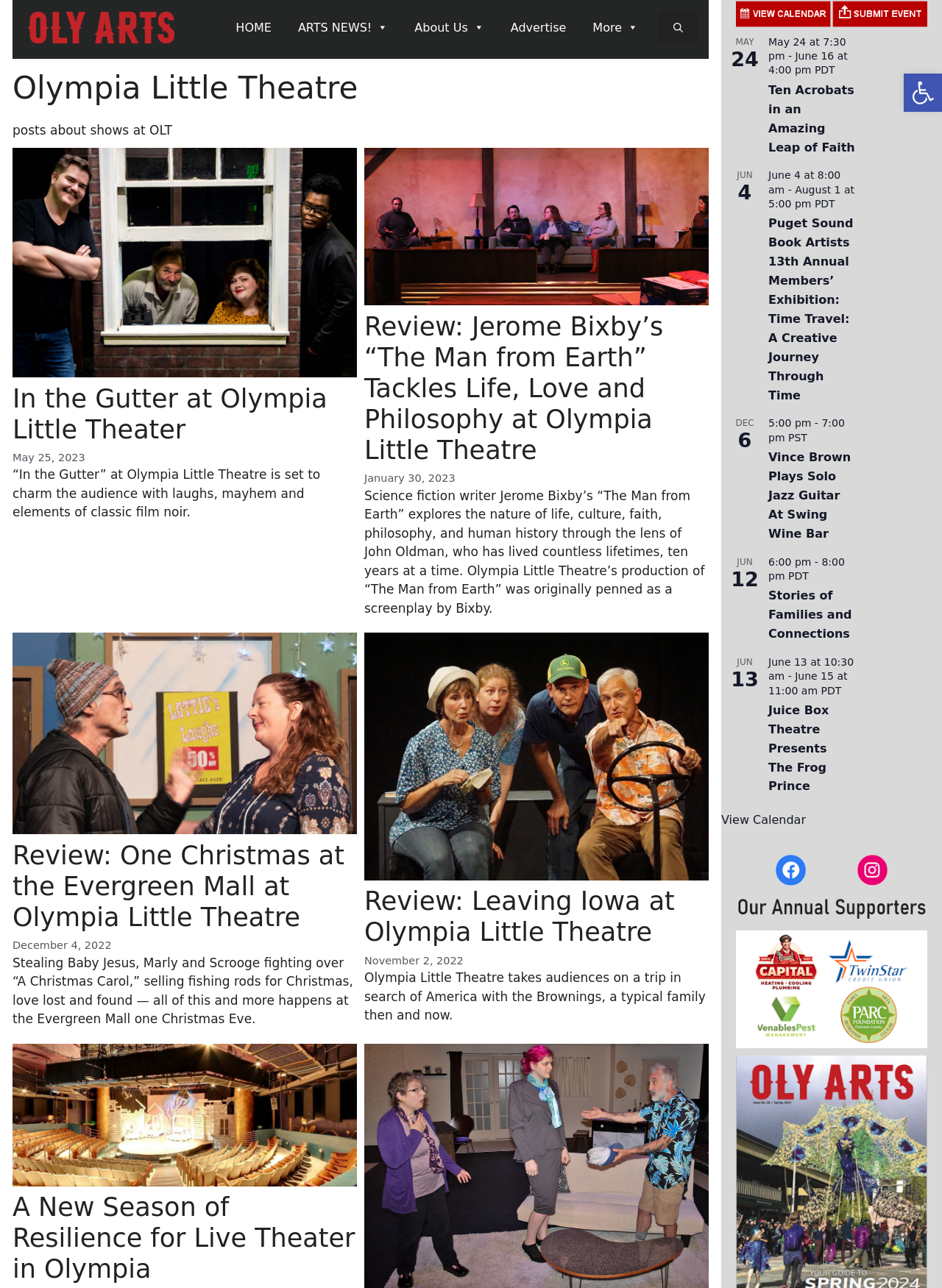Give a concise answer of one word or phrase to the question: 
What is the name of the theatre?

Olympia Little Theatre